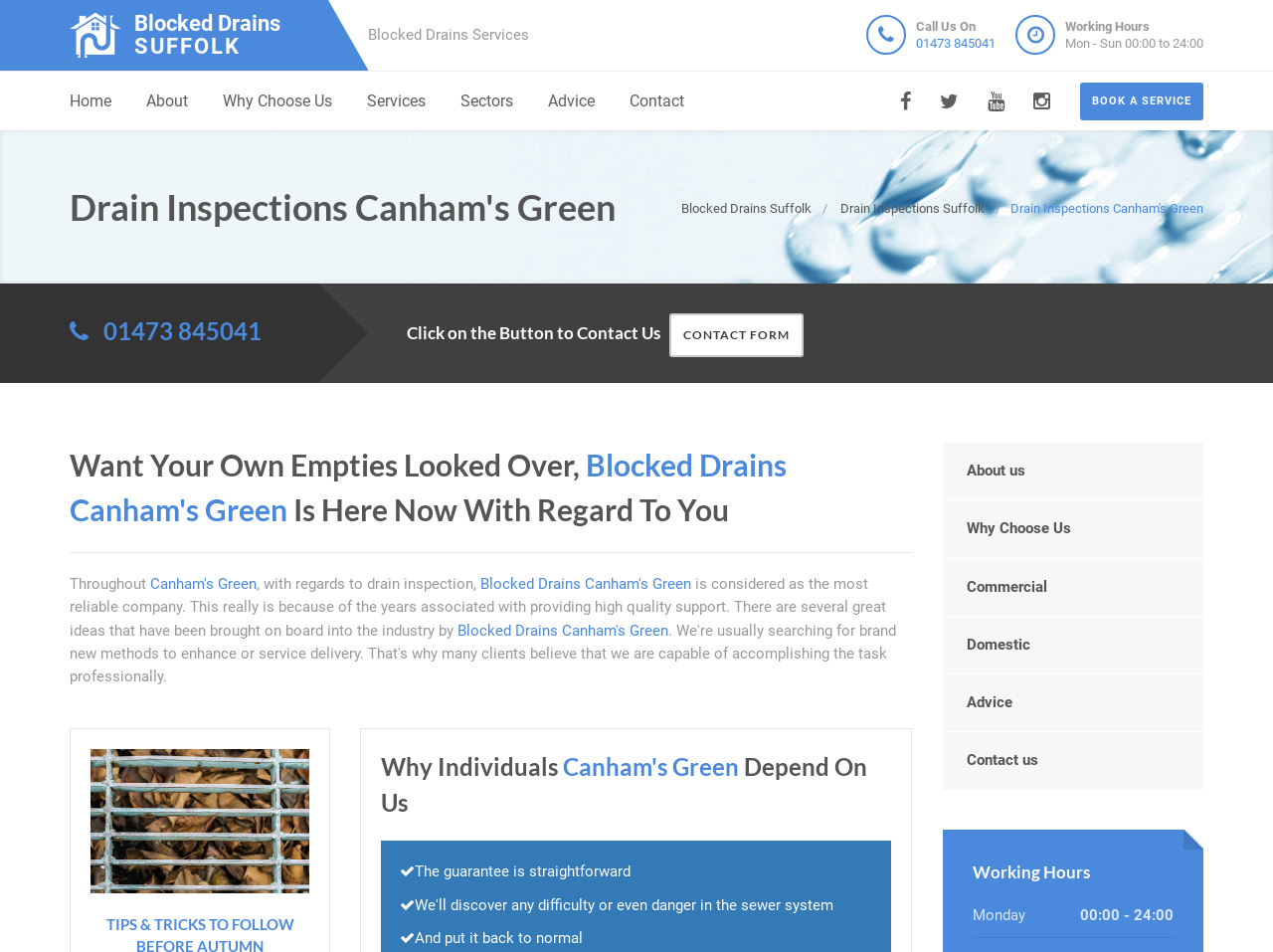What is the purpose of the company mentioned on the webpage?
Please answer the question with a detailed response using the information from the screenshot.

The purpose of the company can be inferred from the content of the webpage, which mentions drain inspection services and provides a phone number to call for these services.